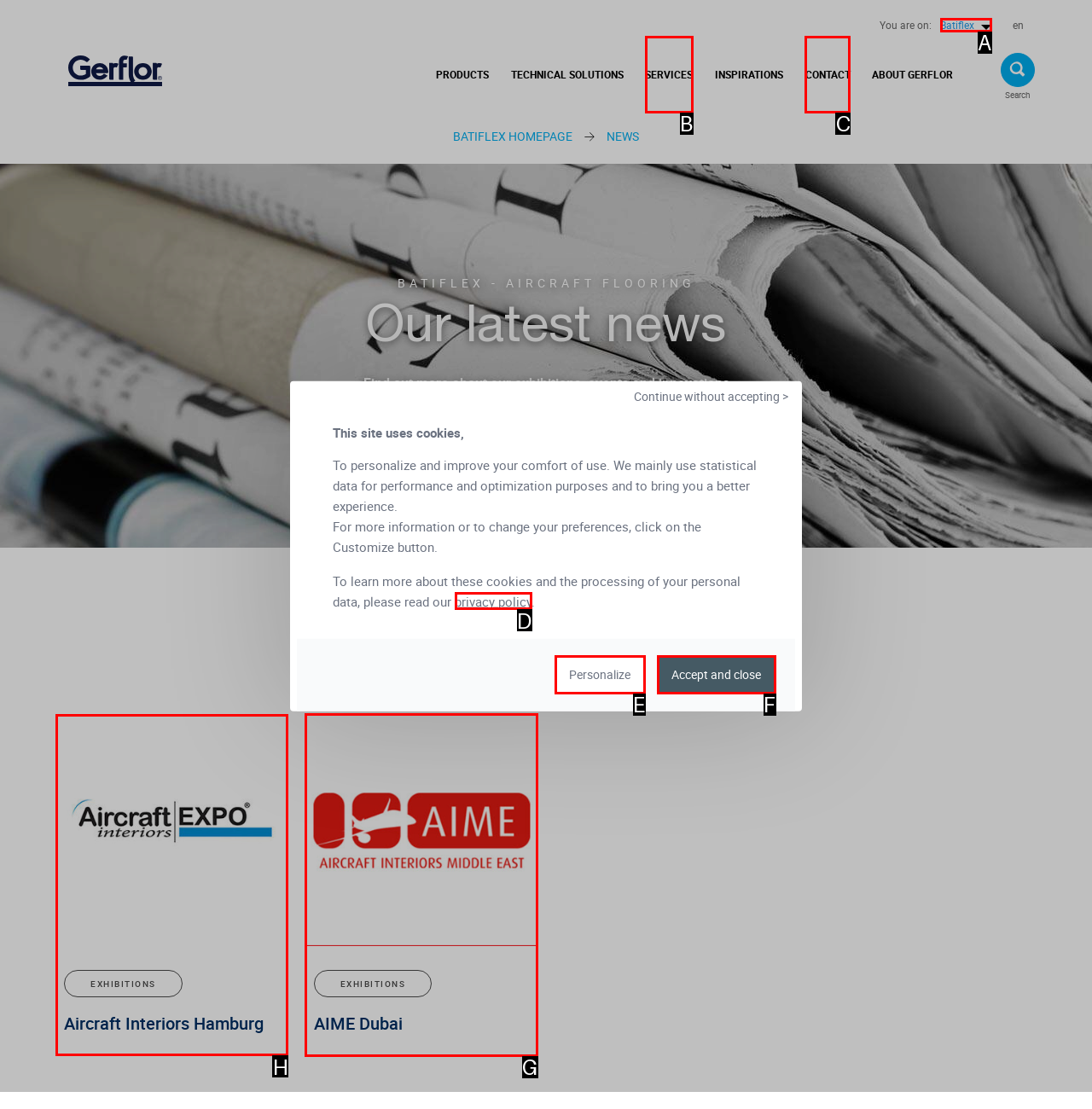Select the appropriate HTML element that needs to be clicked to execute the following task: Explore the Aircraft Interiors Hamburg exhibition. Respond with the letter of the option.

H